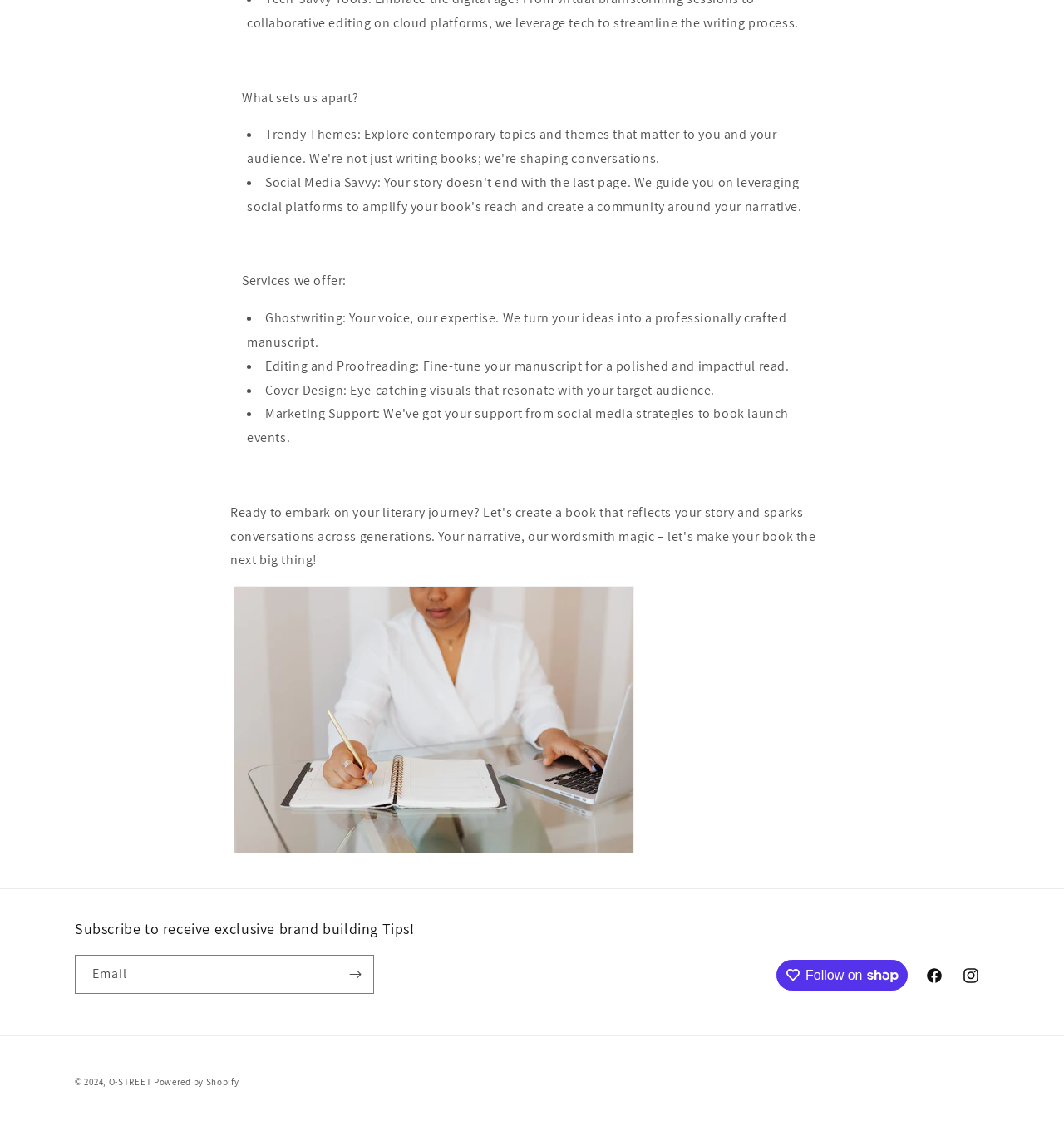Give the bounding box coordinates for the element described as: "Powered by Shopify".

[0.144, 0.96, 0.225, 0.971]